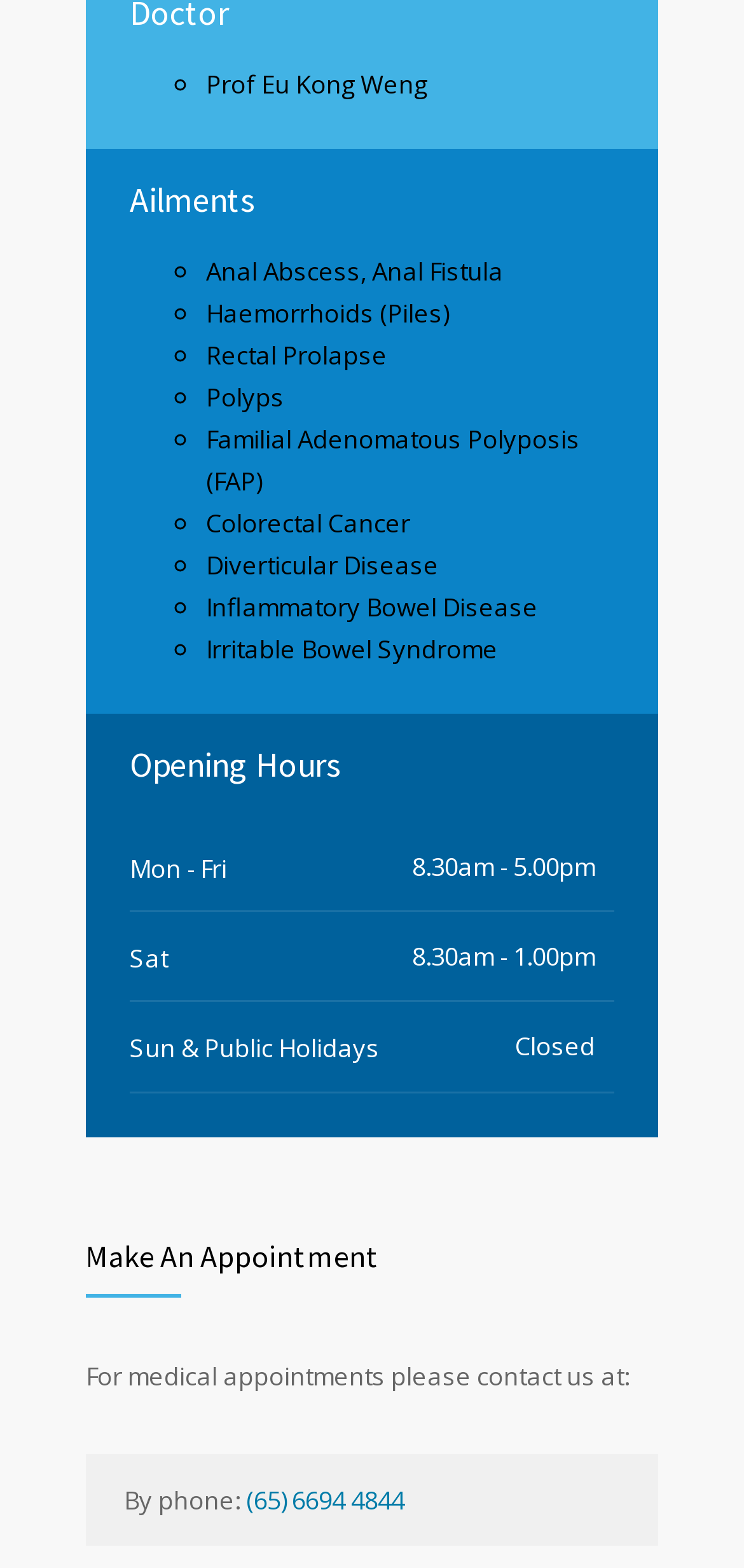Determine the bounding box coordinates of the clickable region to execute the instruction: "Click on Prof Eu Kong Weng". The coordinates should be four float numbers between 0 and 1, denoted as [left, top, right, bottom].

[0.277, 0.042, 0.574, 0.064]